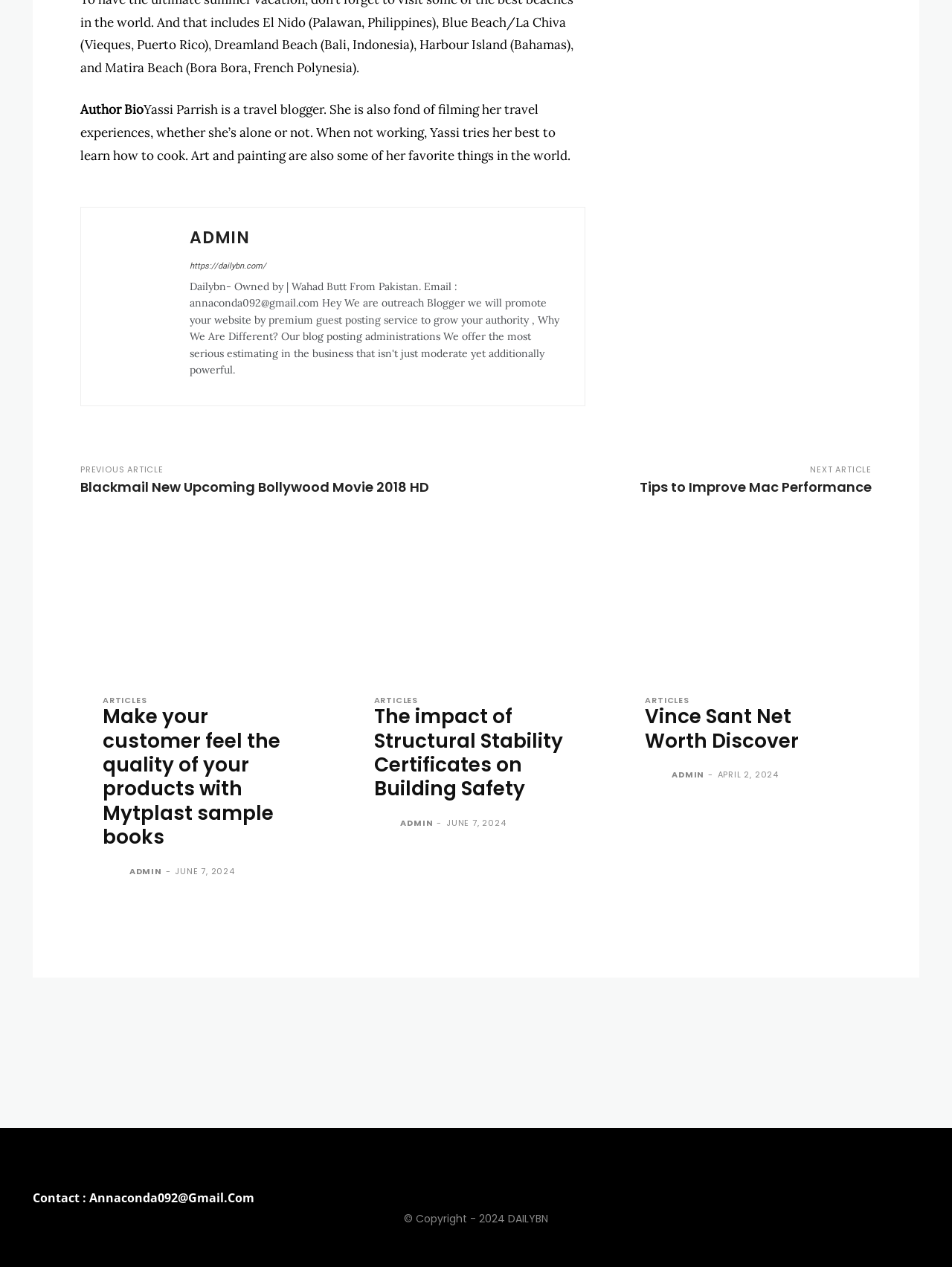Find the bounding box coordinates for the element that must be clicked to complete the instruction: "Check the 'ARTICLES' section". The coordinates should be four float numbers between 0 and 1, indicated as [left, top, right, bottom].

[0.108, 0.55, 0.154, 0.556]